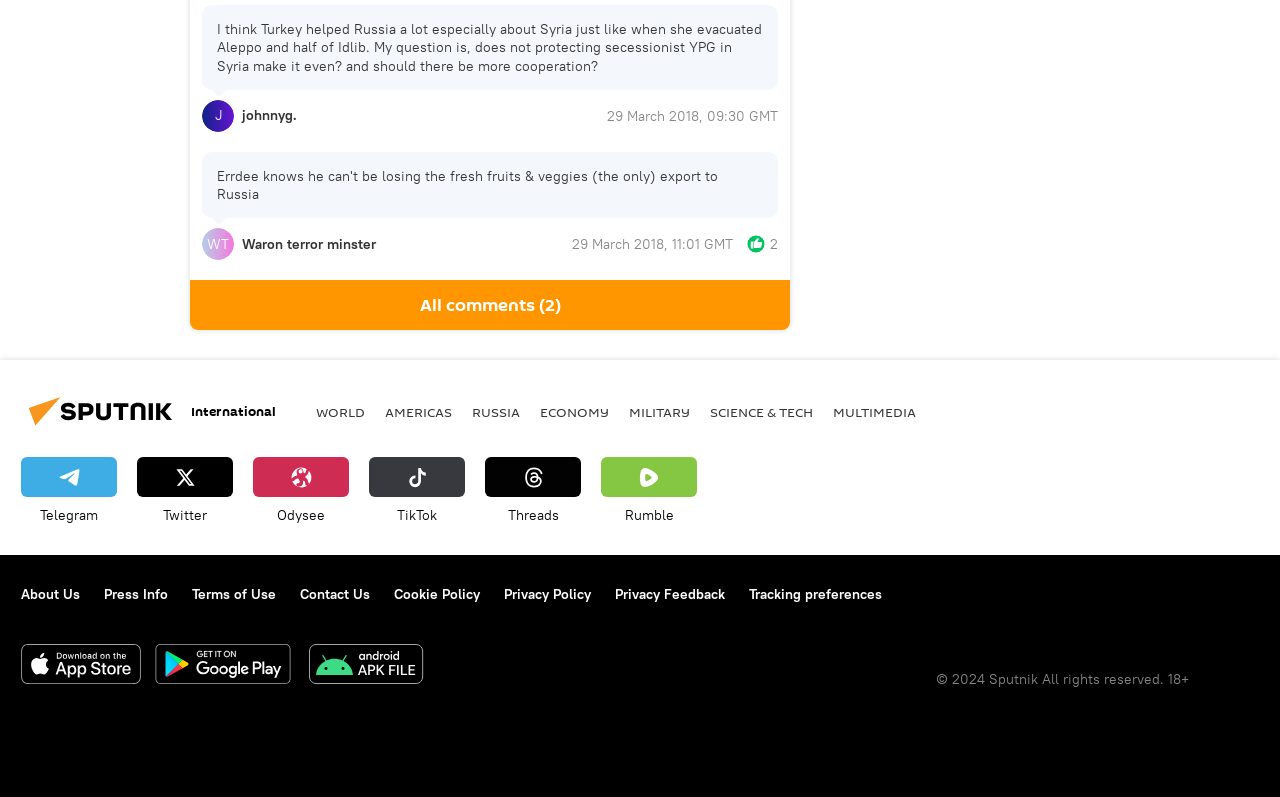Determine the bounding box coordinates for the area that needs to be clicked to fulfill this task: "Click the 'All comments' button". The coordinates must be given as four float numbers between 0 and 1, i.e., [left, top, right, bottom].

[0.148, 0.351, 0.617, 0.414]